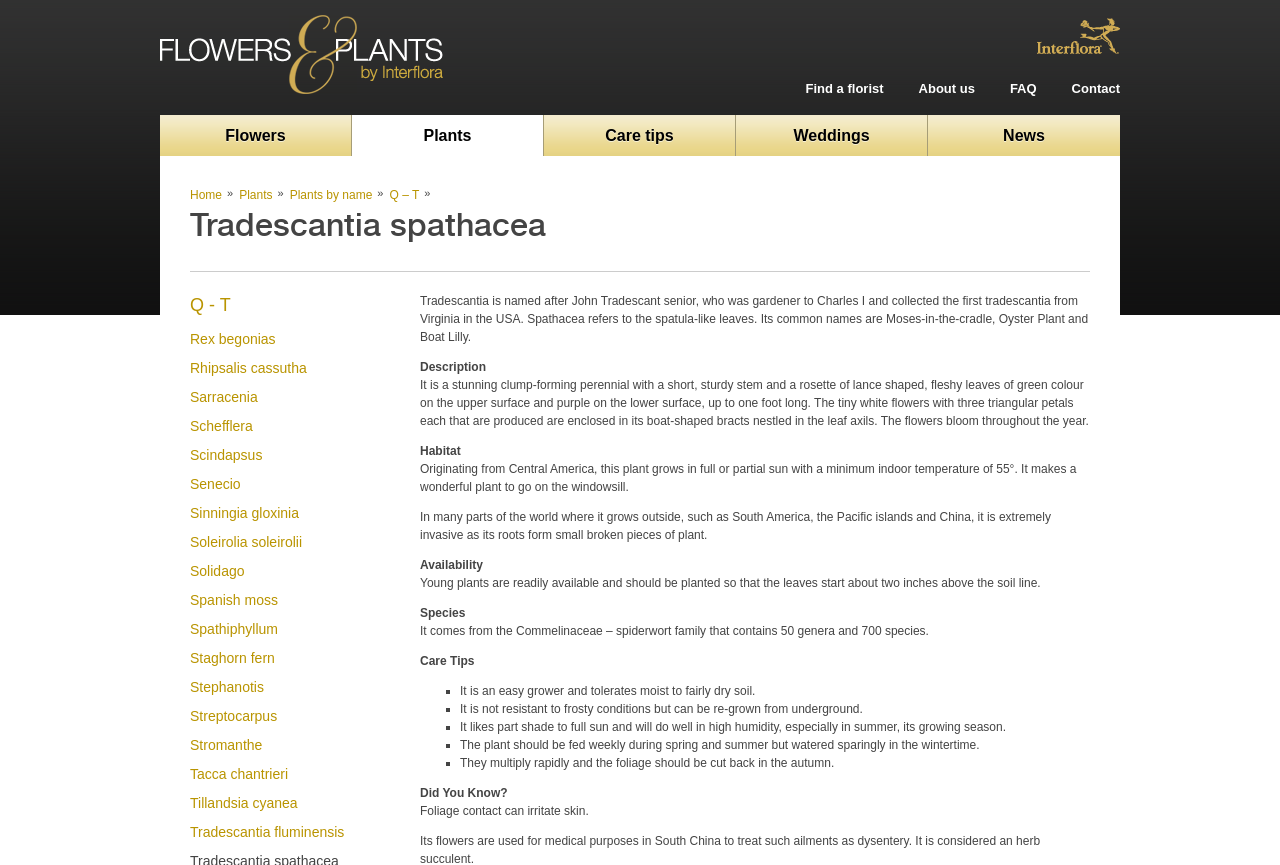Please specify the bounding box coordinates of the clickable region necessary for completing the following instruction: "Read about 'Care tips' for Tradescantia spathacea". The coordinates must consist of four float numbers between 0 and 1, i.e., [left, top, right, bottom].

[0.328, 0.756, 0.371, 0.772]